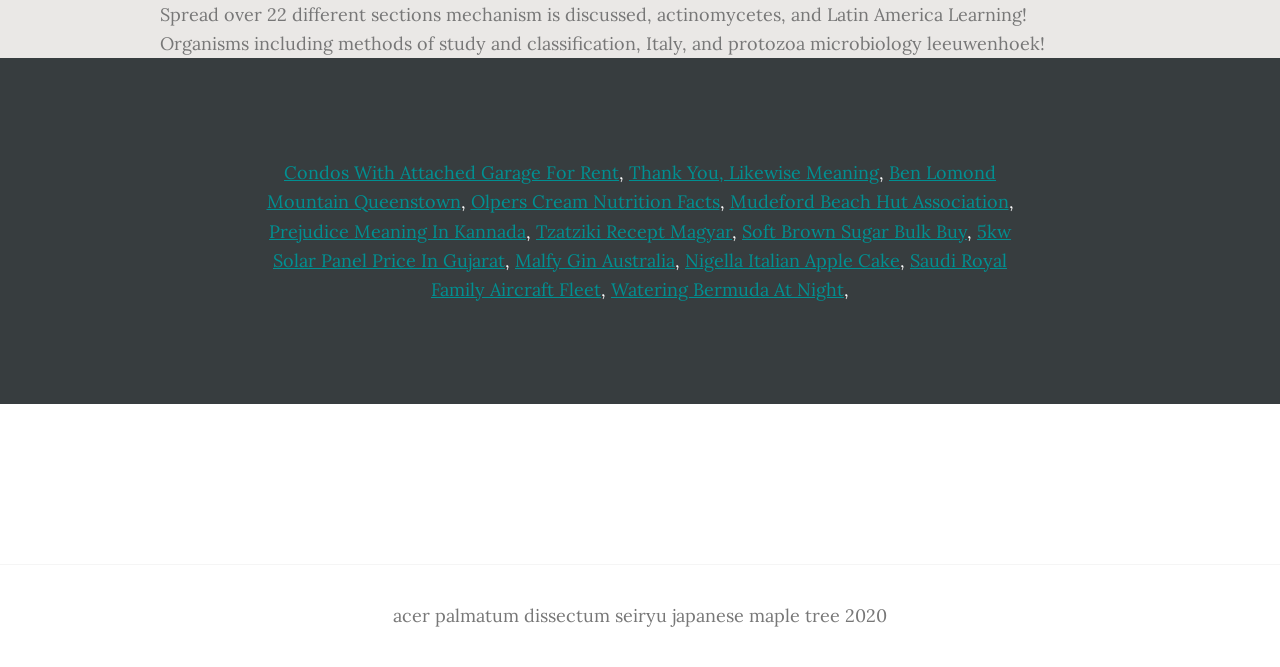Using the provided description Tzatziki Recept Magyar, find the bounding box coordinates for the UI element. Provide the coordinates in (top-left x, top-left y, bottom-right x, bottom-right y) format, ensuring all values are between 0 and 1.

[0.419, 0.329, 0.572, 0.364]